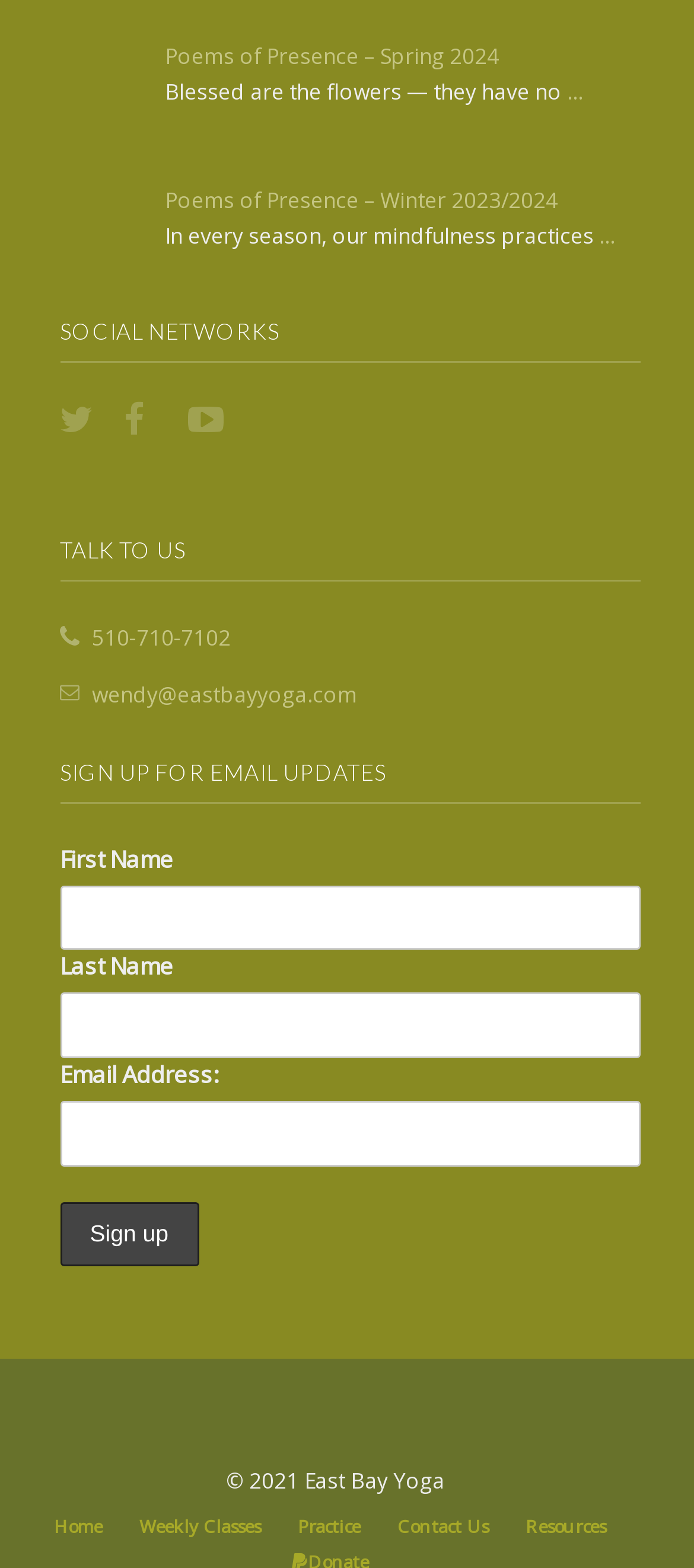Could you indicate the bounding box coordinates of the region to click in order to complete this instruction: "Enter first name in the text box".

[0.086, 0.565, 0.923, 0.606]